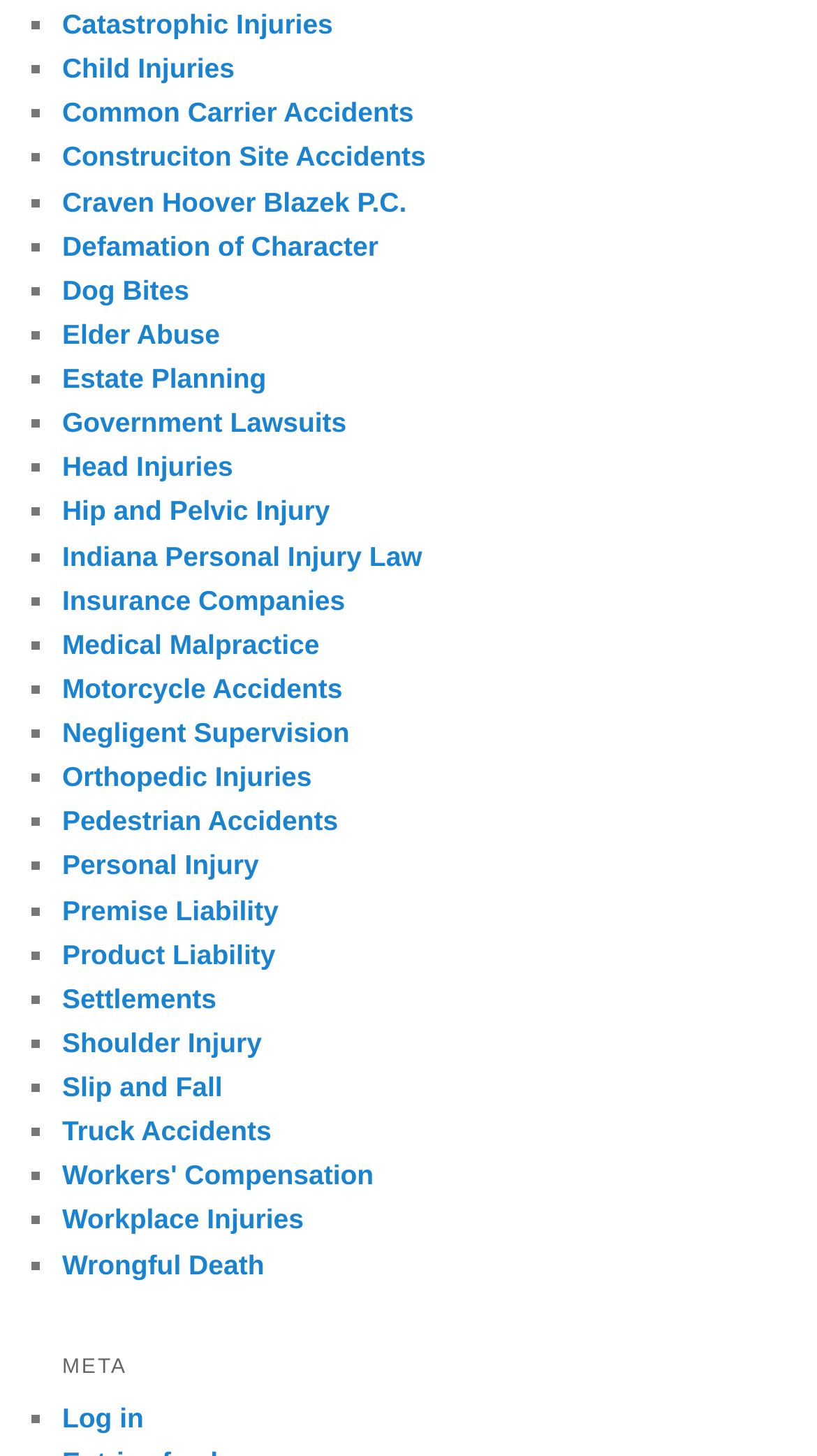Find the bounding box of the UI element described as: "alt="Milber Makris Plousadis & Seiden,LLP"". The bounding box coordinates should be given as four float values between 0 and 1, i.e., [left, top, right, bottom].

None